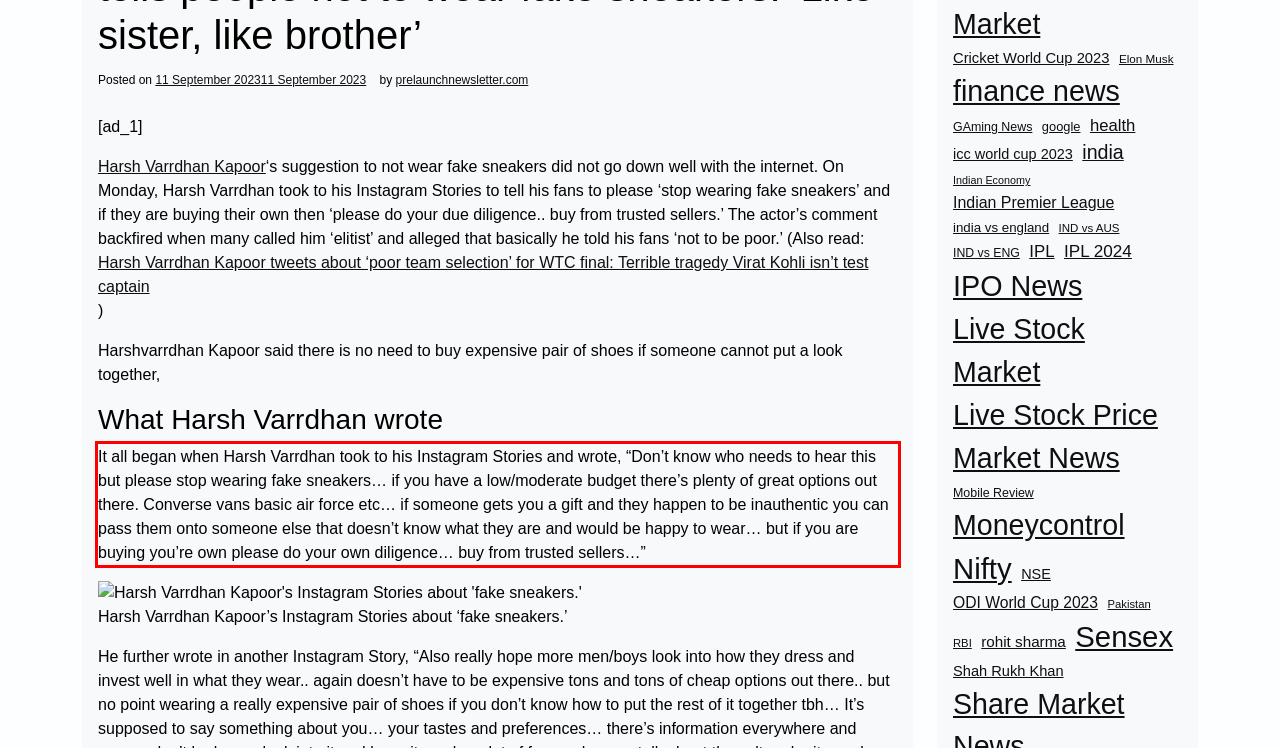Analyze the screenshot of a webpage where a red rectangle is bounding a UI element. Extract and generate the text content within this red bounding box.

It all began when Harsh Varrdhan took to his Instagram Stories and wrote, “Don’t know who needs to hear this but please stop wearing fake sneakers… if you have a low/moderate budget there’s plenty of great options out there. Converse vans basic air force etc… if someone gets you a gift and they happen to be inauthentic you can pass them onto someone else that doesn’t know what they are and would be happy to wear… but if you are buying you’re own please do your own diligence… buy from trusted sellers…”